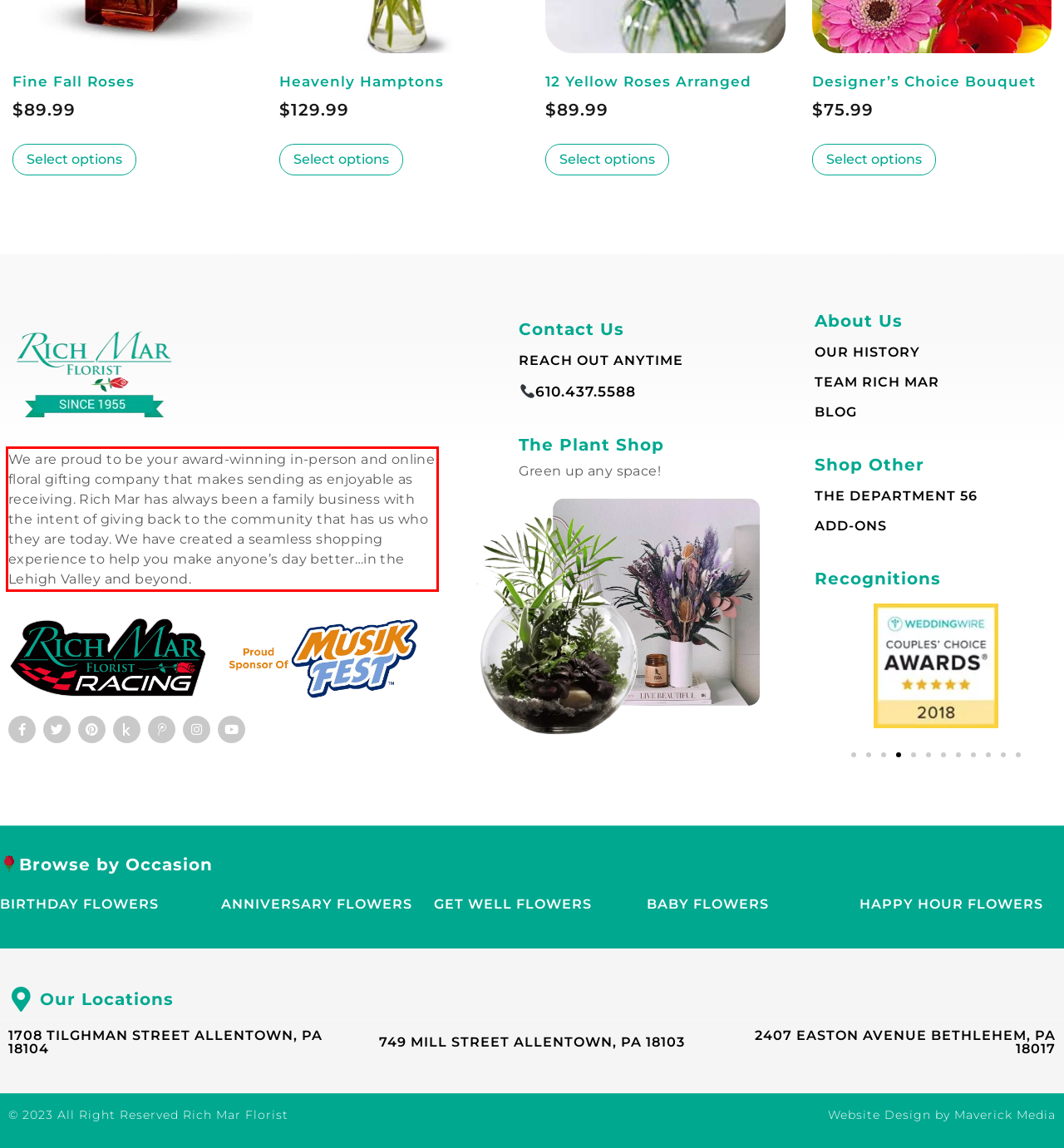Using the provided screenshot of a webpage, recognize the text inside the red rectangle bounding box by performing OCR.

We are proud to be your award-winning in-person and online floral gifting company that makes sending as enjoyable as receiving. Rich Mar has always been a family business with the intent of giving back to the community that has us who they are today. We have created a seamless shopping experience to help you make anyone’s day better…in the Lehigh Valley and beyond.